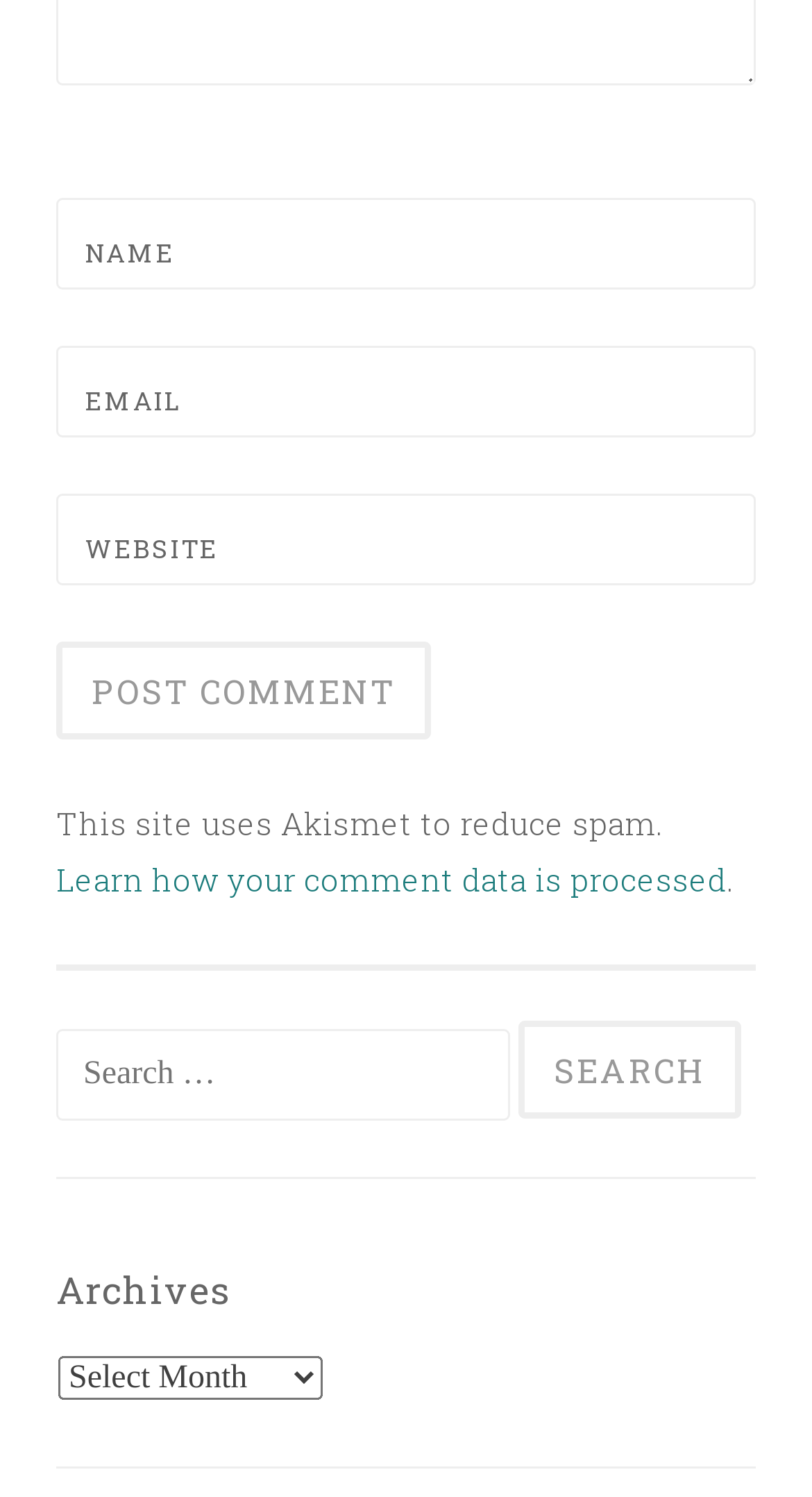Show the bounding box coordinates for the element that needs to be clicked to execute the following instruction: "Search for something". Provide the coordinates in the form of four float numbers between 0 and 1, i.e., [left, top, right, bottom].

[0.069, 0.687, 0.628, 0.748]